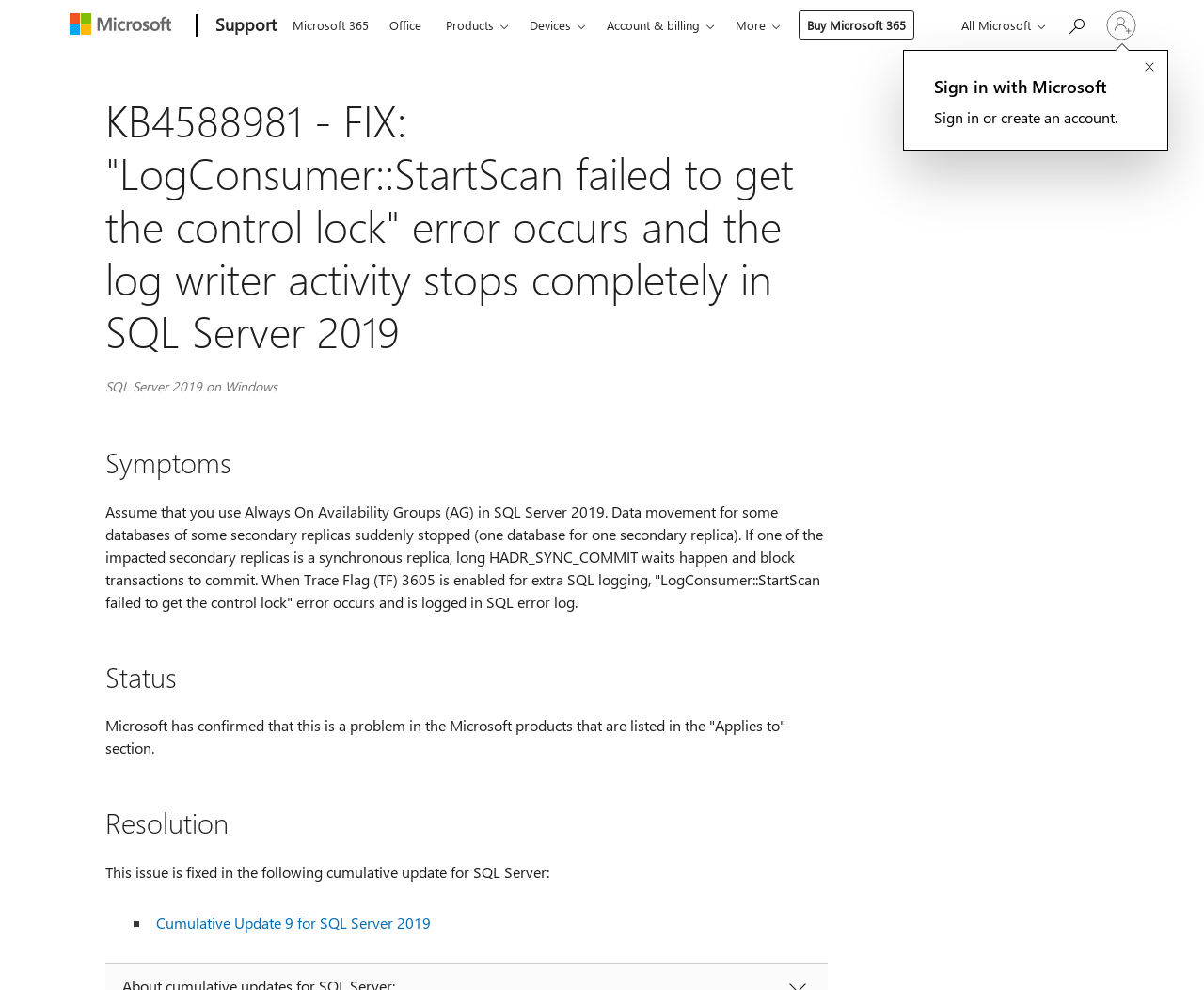How can this issue be fixed?
Provide a detailed answer to the question, using the image to inform your response.

The webpage provides a solution to fix this issue, which is to apply the Cumulative Update 9 for SQL Server 2019, as stated in the 'Resolution' section.